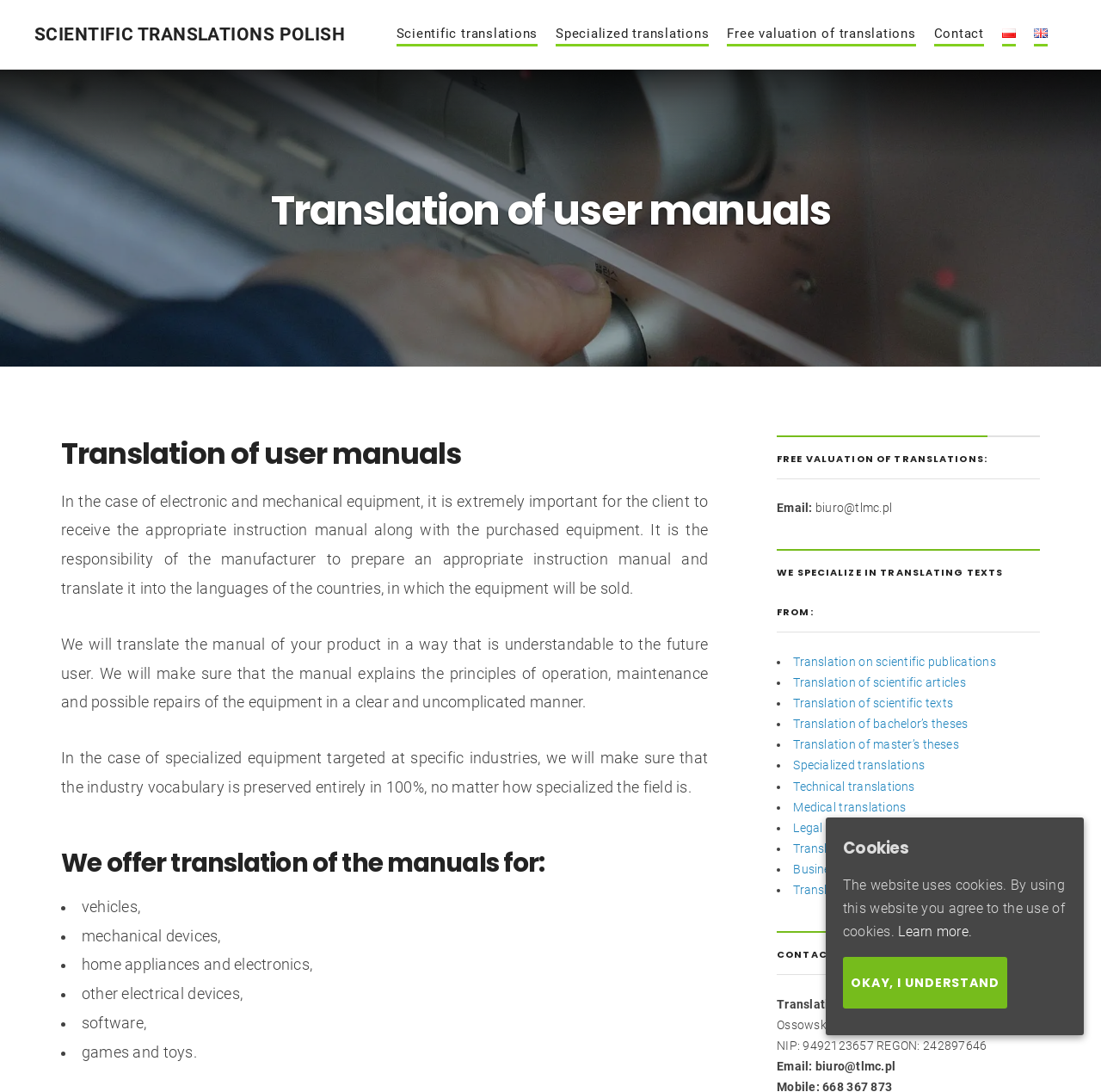Locate the bounding box coordinates of the area you need to click to fulfill this instruction: 'Click on the 'Free valuation of translations' link'. The coordinates must be in the form of four float numbers ranging from 0 to 1: [left, top, right, bottom].

[0.66, 0.025, 0.832, 0.043]